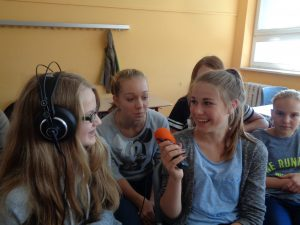Generate an elaborate caption that covers all aspects of the image.

The image captures a dynamic moment in a classroom setting where a group of young students are engaged in the creative process of producing the "Pacifica Sprouts" radio show. Two girls are prominently featured: one wearing headphones appears to be listening intently, while the other holds a bright orange microphone, ready to conduct an interview or participate in a lively discussion. Their expressions reflect excitement and curiosity, embodying the spirit of collaboration and creativity.

In the background, several other students can be seen, contributing to the supportive atmosphere as they watch and engage in the activity. The room is brightly lit with large windows, suggesting a positive learning environment. This initiative, part of the Transatlantic School Initiative, showcases the value of media-based education for students in the USA and Germany, highlighting the importance of cross-cultural communication and teamwork in the development of young media creators.